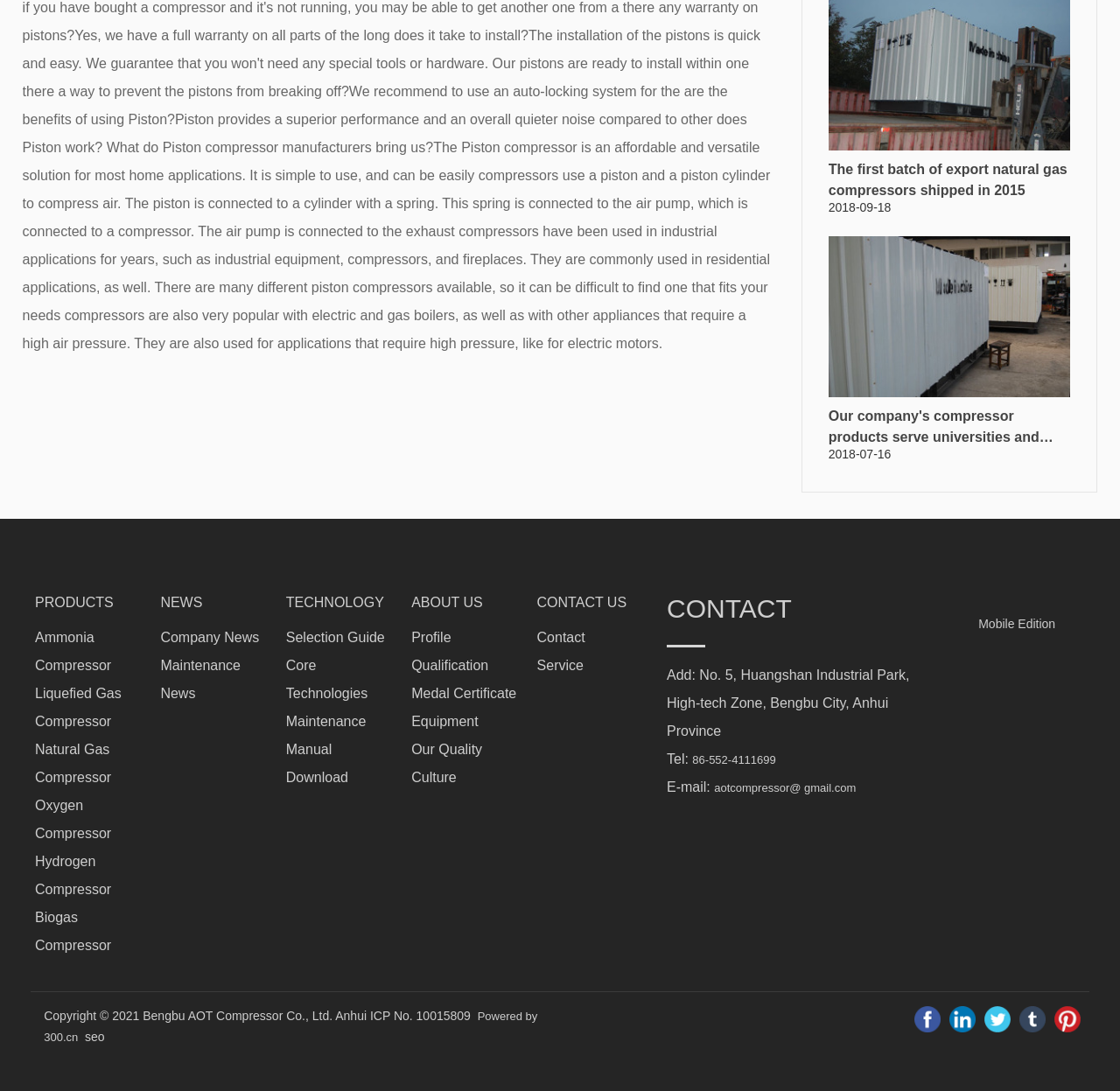Please specify the bounding box coordinates of the clickable section necessary to execute the following command: "Download the manual".

[0.255, 0.675, 0.352, 0.726]